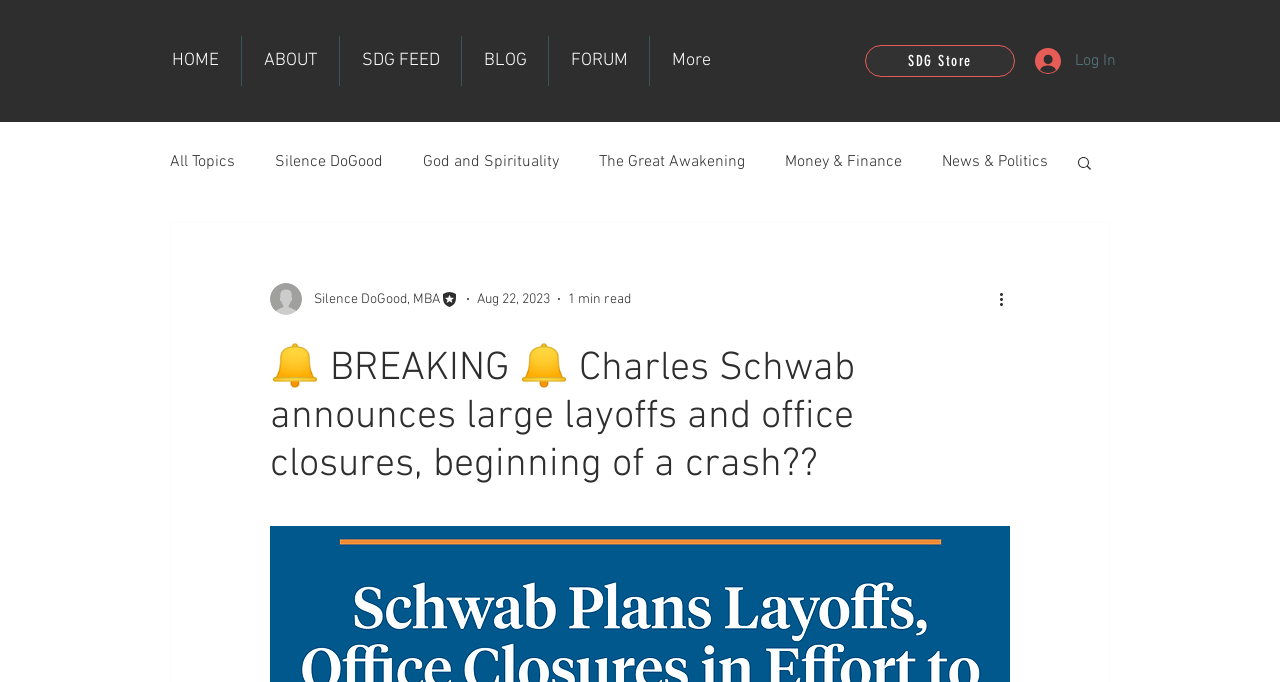Can you pinpoint the bounding box coordinates for the clickable element required for this instruction: "Read more about 'A3 Full Weekend Southbound and Northbound Closure Confirmed – Friday 23rd at 9:00pm to Monday 26th February at 5:30am'"? The coordinates should be four float numbers between 0 and 1, i.e., [left, top, right, bottom].

None